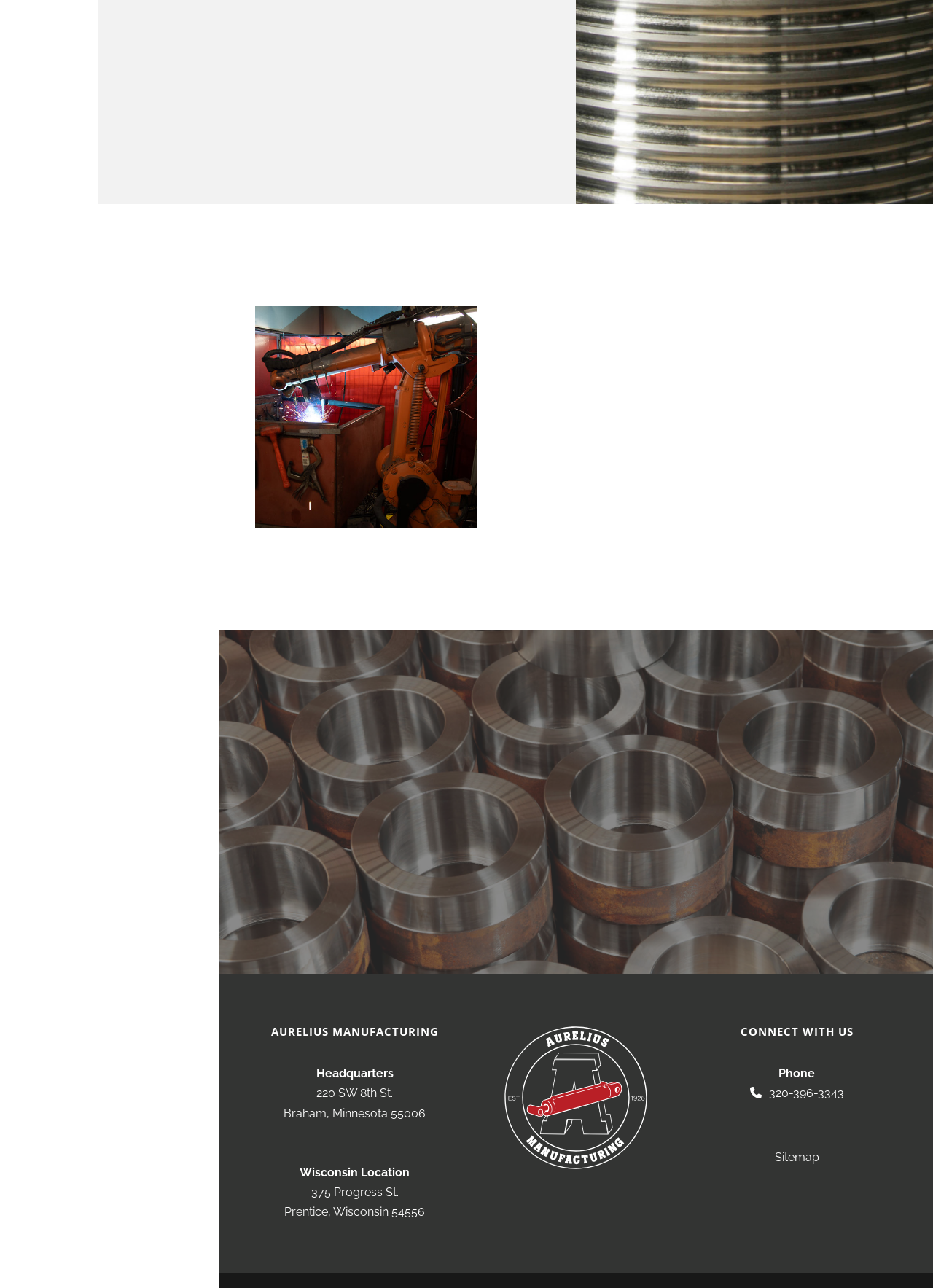Identify the bounding box coordinates of the region that should be clicked to execute the following instruction: "Contact us".

[0.642, 0.687, 0.764, 0.717]